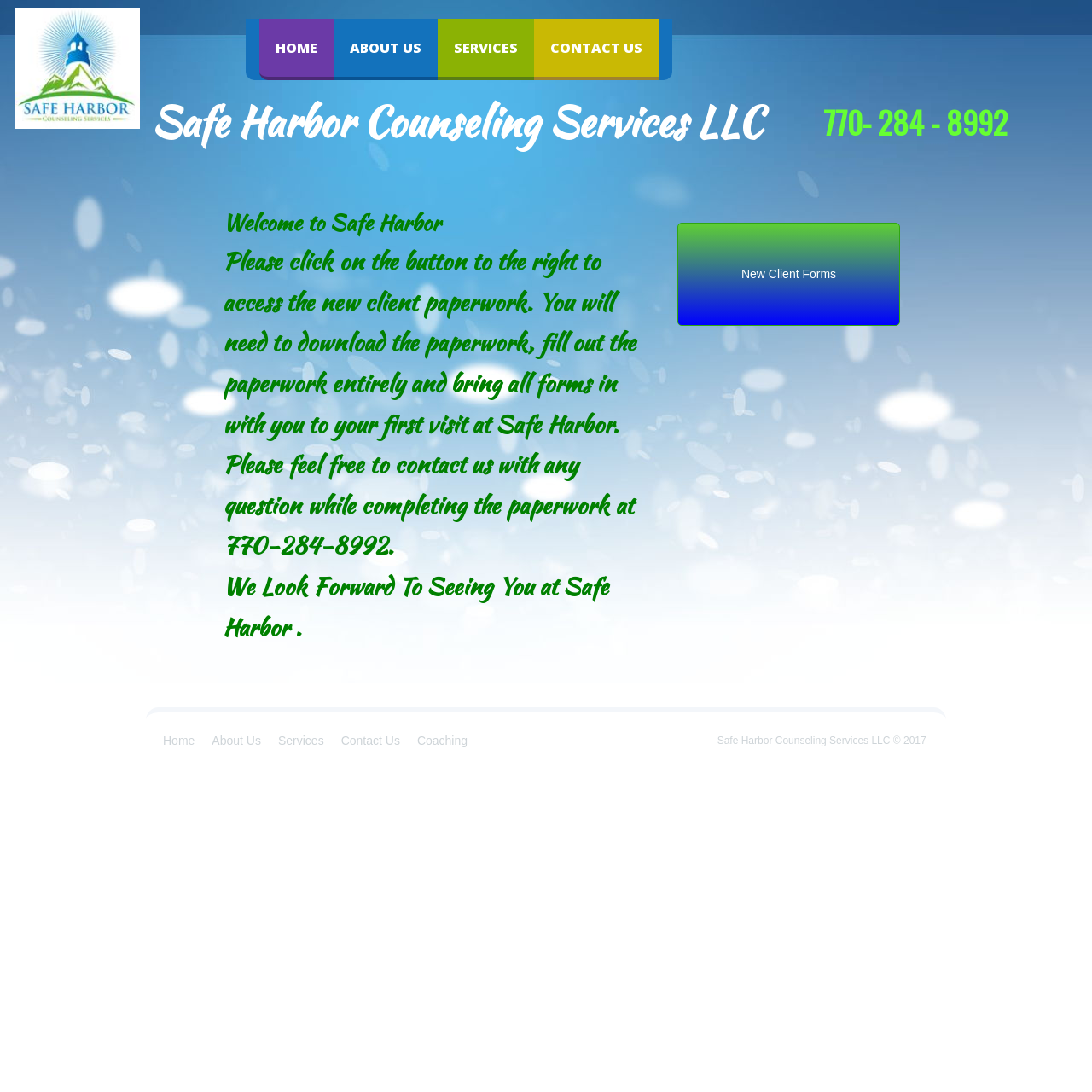Can you find the bounding box coordinates of the area I should click to execute the following instruction: "Click on New Client Forms"?

[0.62, 0.204, 0.824, 0.298]